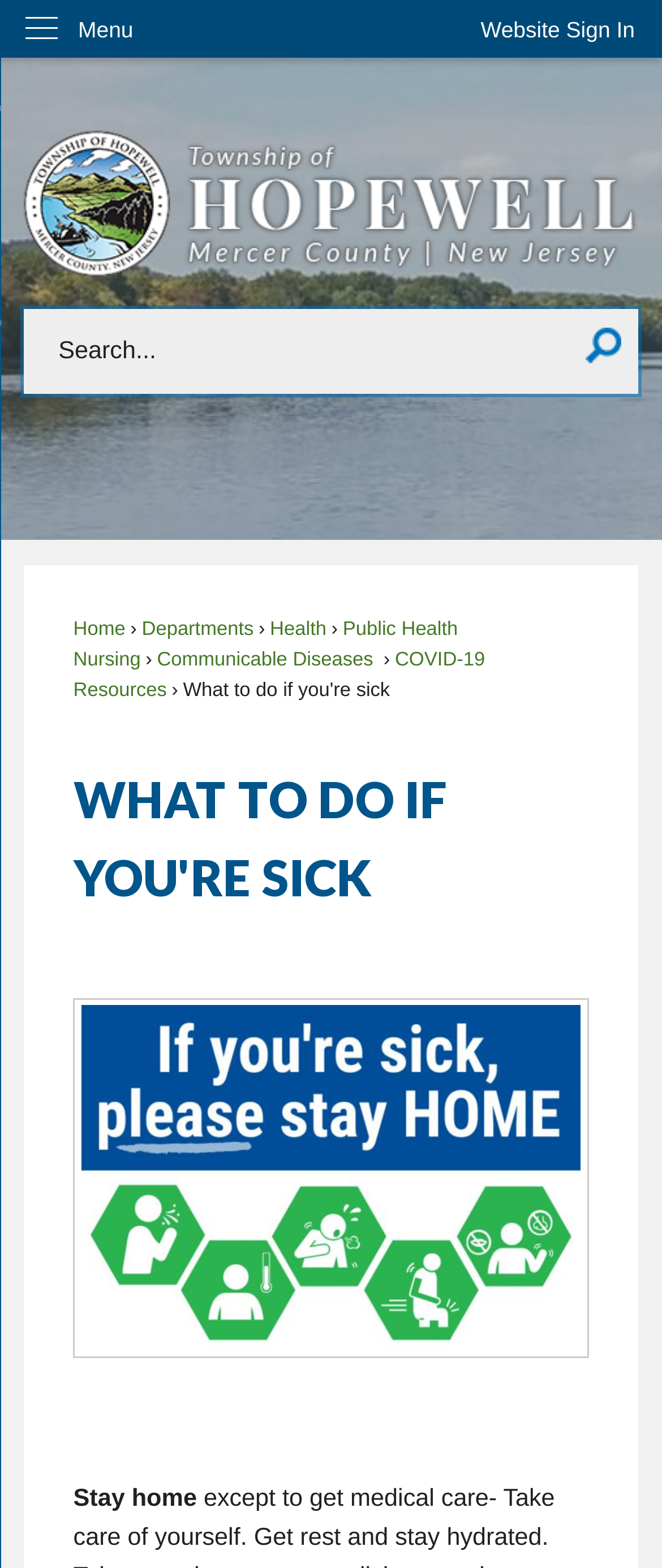Use a single word or phrase to answer this question: 
What is the first step if you're sick?

Stay home